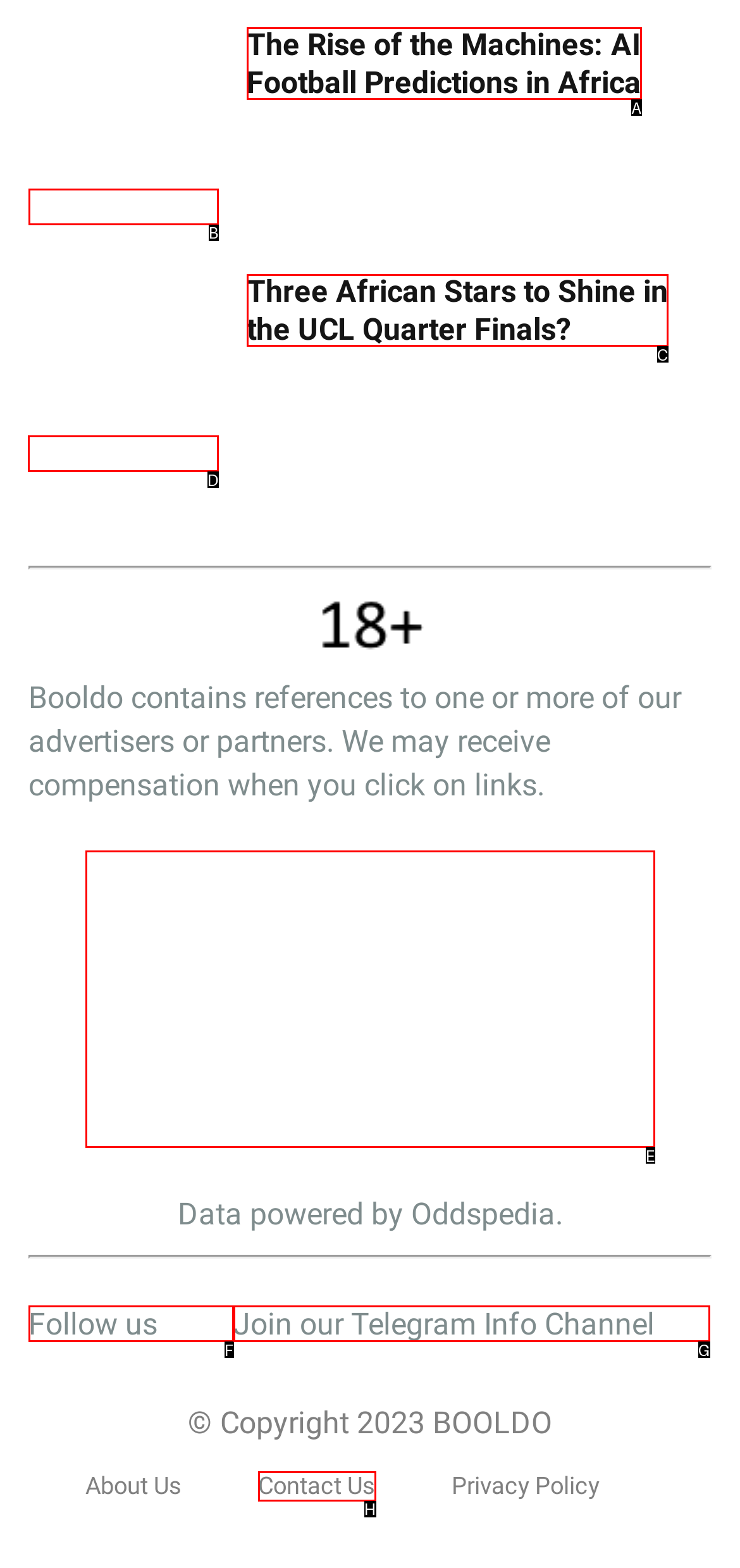Tell me which one HTML element I should click to complete the following task: View the article about three African stars in the UCL quarter finals Answer with the option's letter from the given choices directly.

D